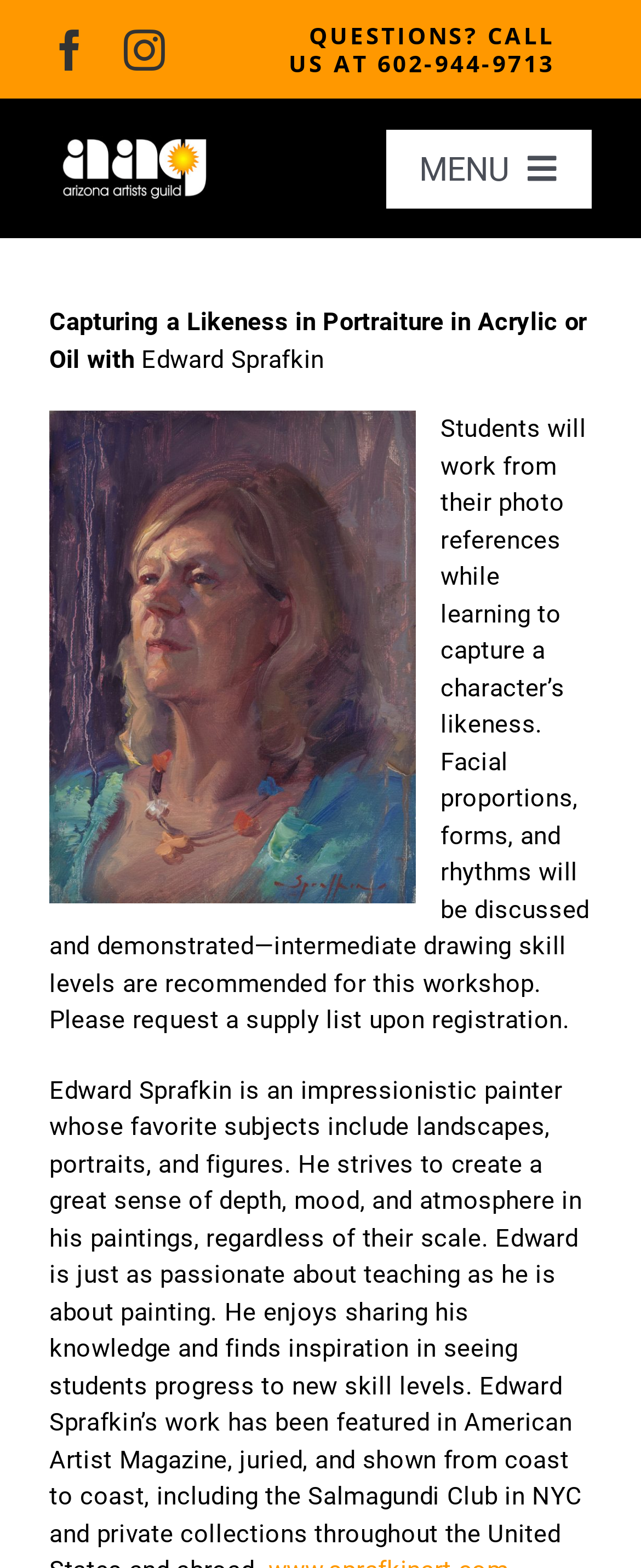Give a concise answer using one word or a phrase to the following question:
How many navigation menu items are there?

12